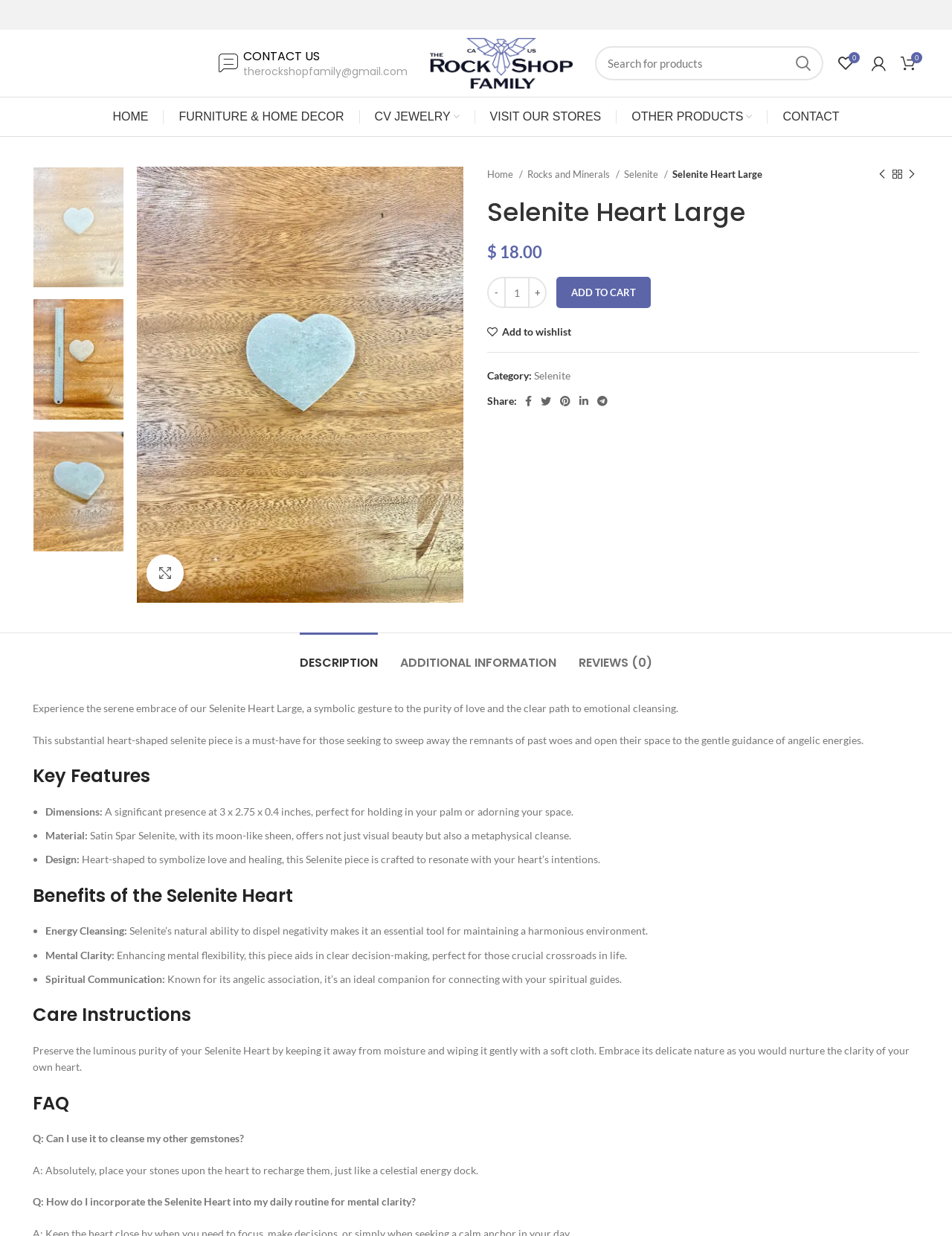Extract the main title from the webpage and generate its text.

Selenite Heart Large